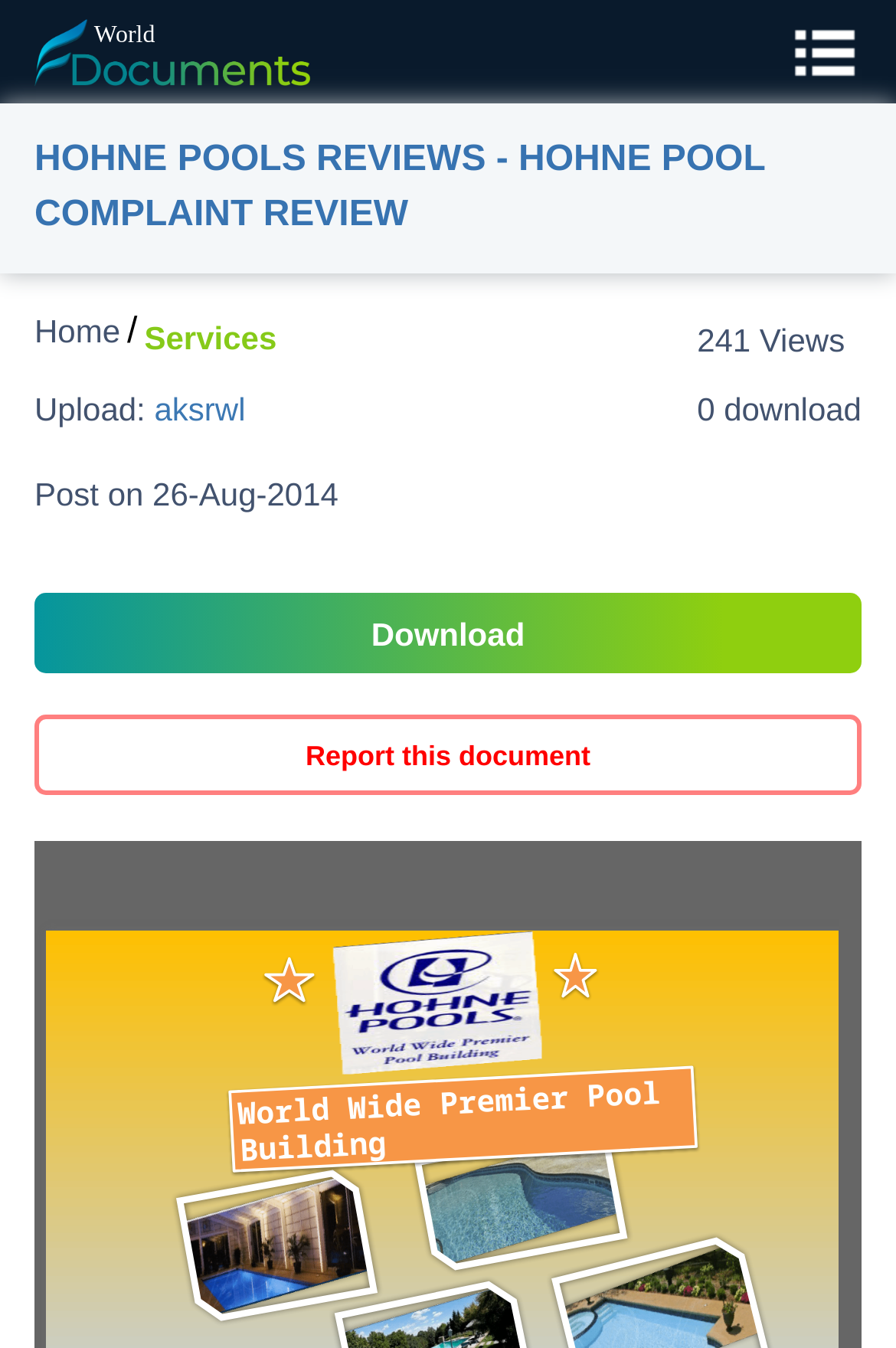Determine the main heading of the webpage and generate its text.

HOHNE POOLS REVIEWS - HOHNE POOL COMPLAINT REVIEW